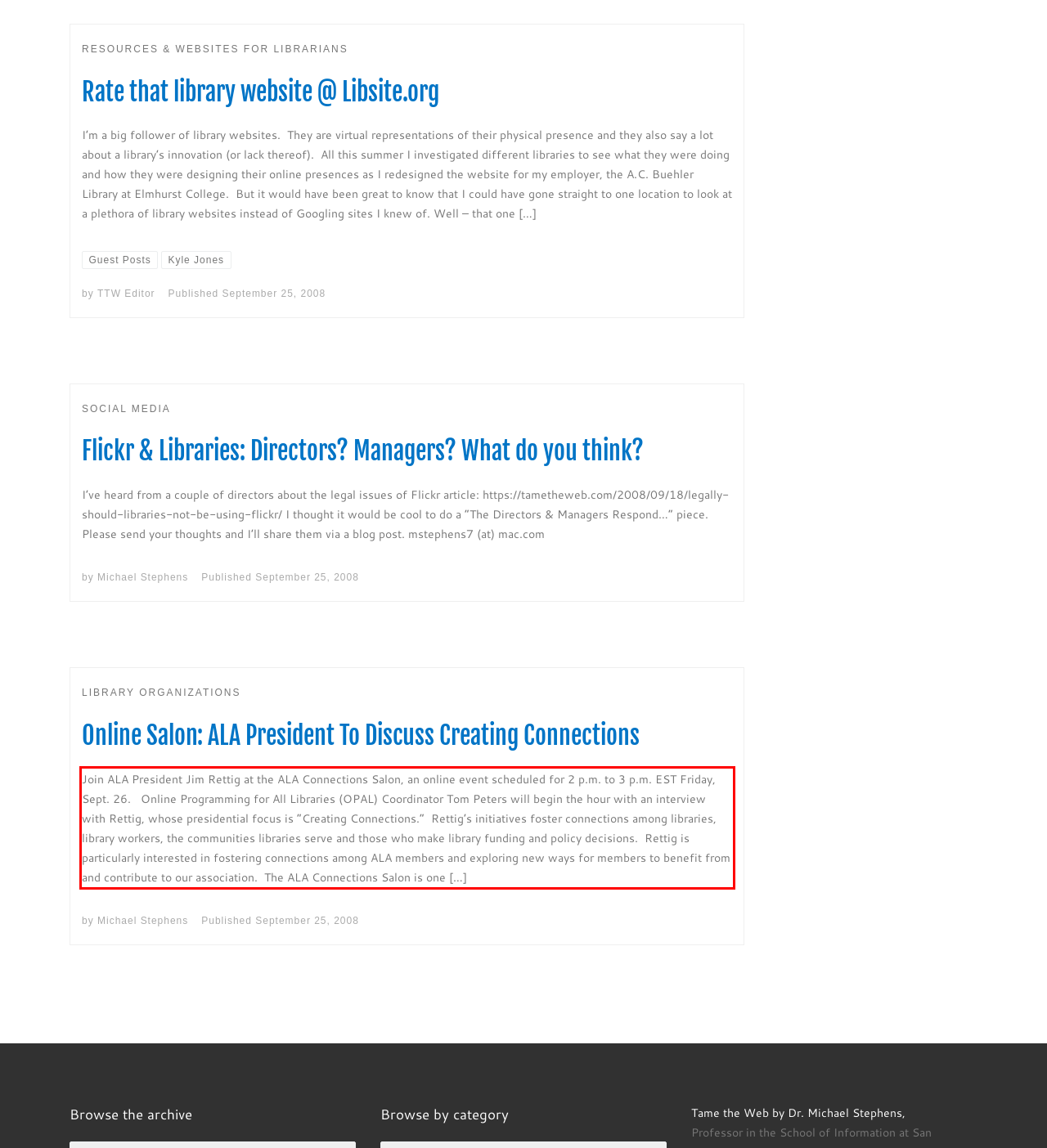Examine the webpage screenshot, find the red bounding box, and extract the text content within this marked area.

Join ALA President Jim Rettig at the ALA Connections Salon, an online event scheduled for 2 p.m. to 3 p.m. EST Friday, Sept. 26. Online Programming for All Libraries (OPAL) Coordinator Tom Peters will begin the hour with an interview with Rettig, whose presidential focus is “Creating Connections.” Rettig’s initiatives foster connections among libraries, library workers, the communities libraries serve and those who make library funding and policy decisions. Rettig is particularly interested in fostering connections among ALA members and exploring new ways for members to benefit from and contribute to our association. The ALA Connections Salon is one […]